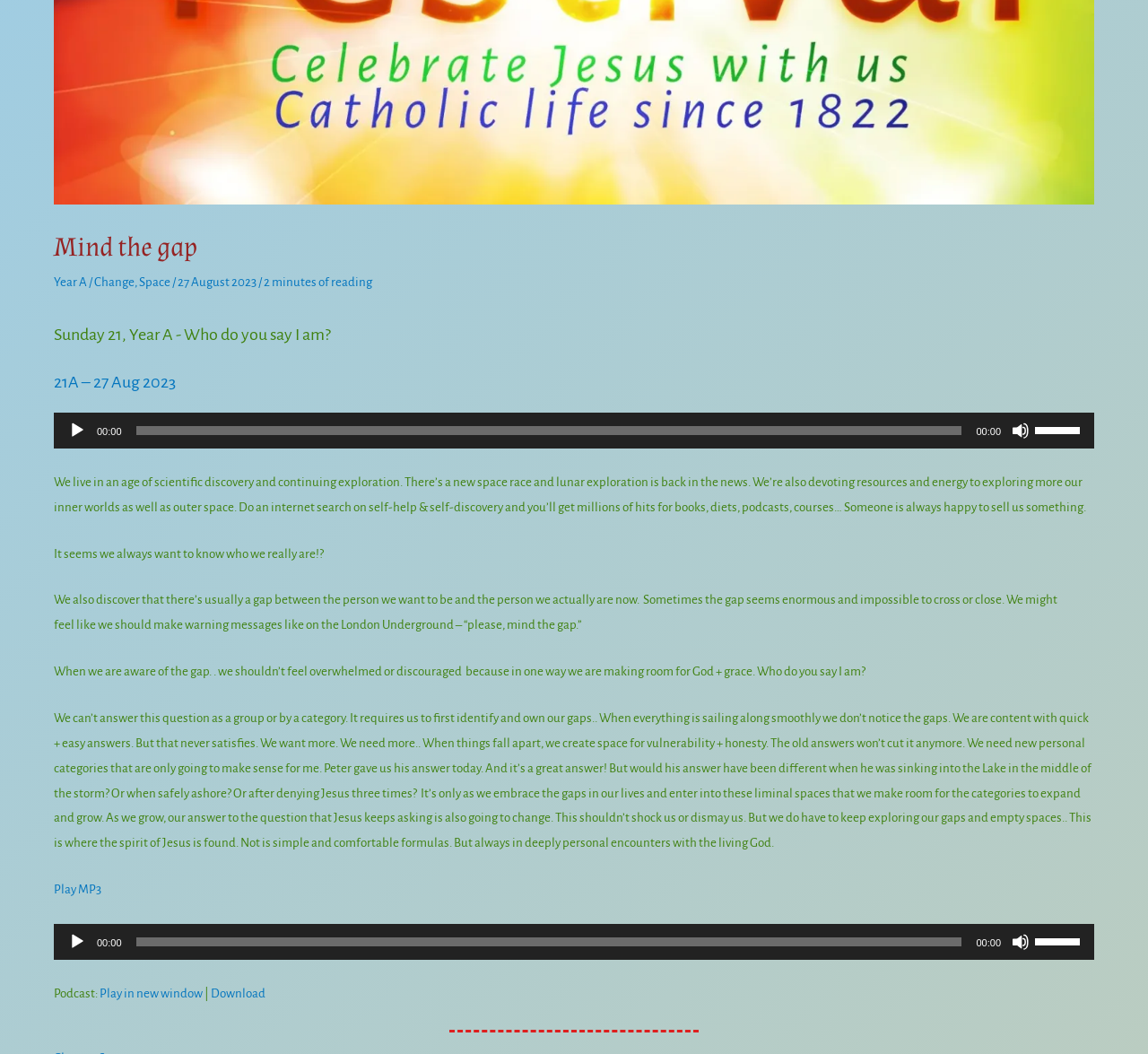Given the element description Year A, specify the bounding box coordinates of the corresponding UI element in the format (top-left x, top-left y, bottom-right x, bottom-right y). All values must be between 0 and 1.

[0.047, 0.261, 0.076, 0.274]